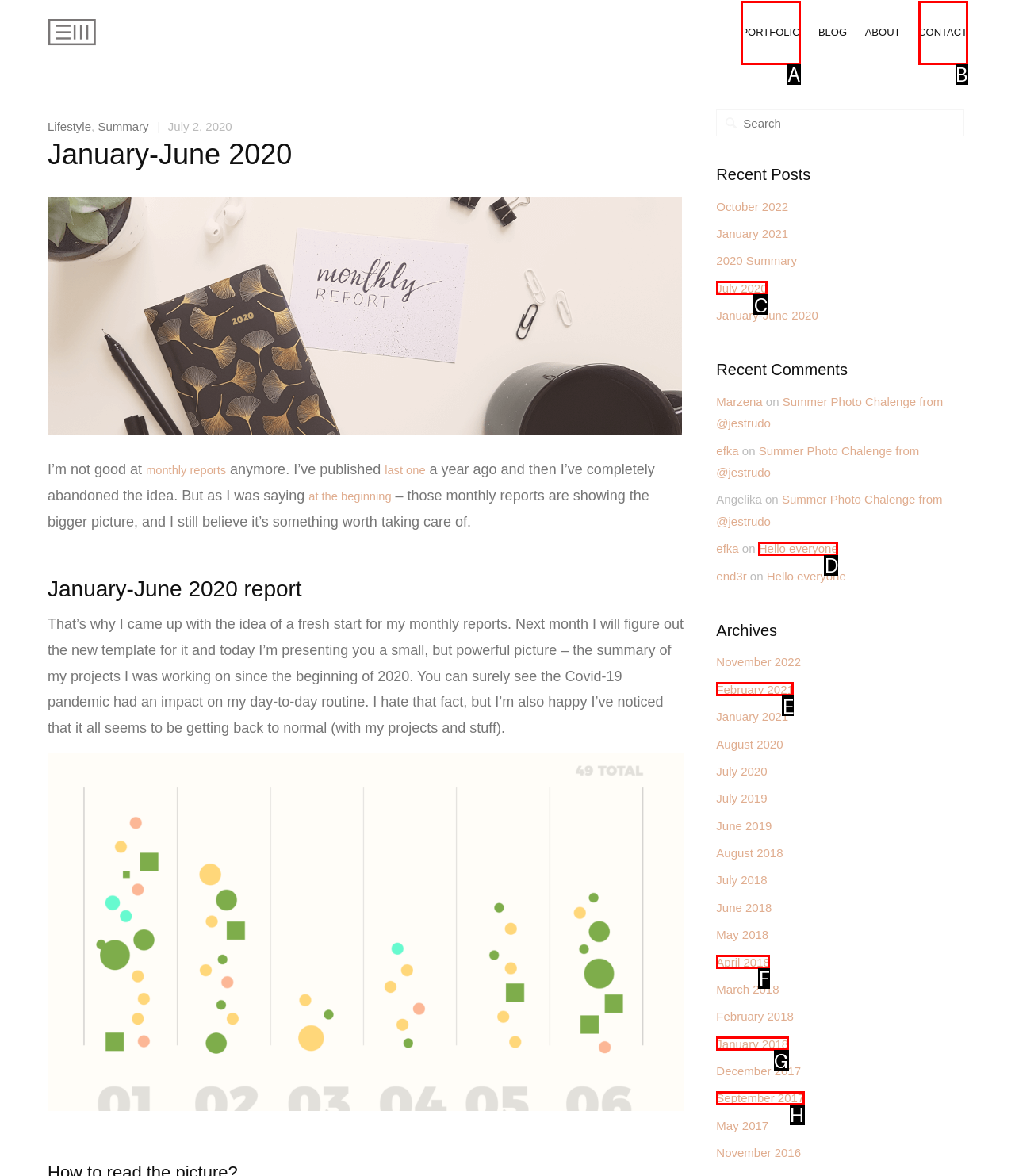Identify the HTML element that corresponds to the description: September 2017
Provide the letter of the matching option from the given choices directly.

H